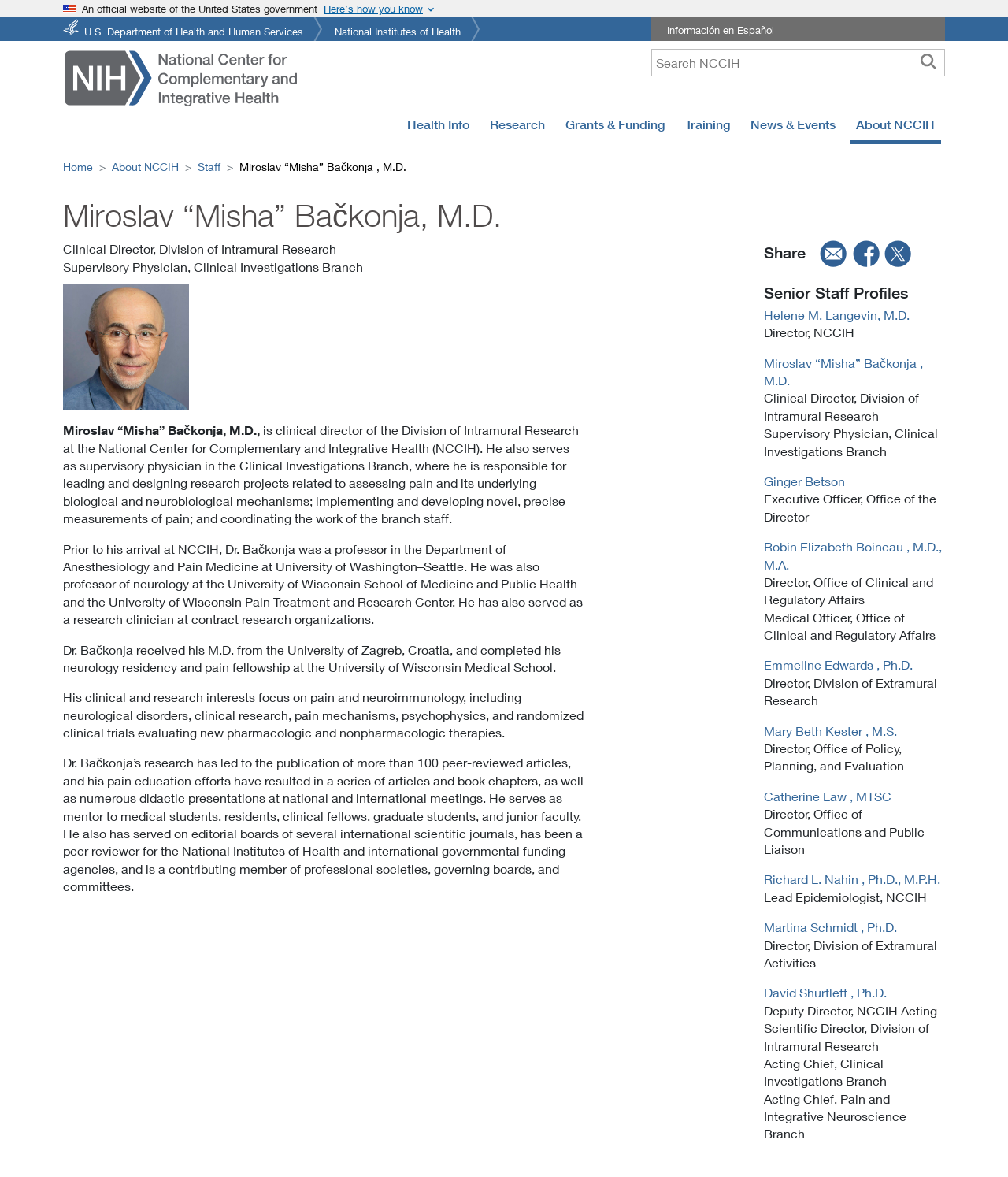Determine the bounding box coordinates of the element that should be clicked to execute the following command: "Share this page".

[0.758, 0.207, 0.799, 0.223]